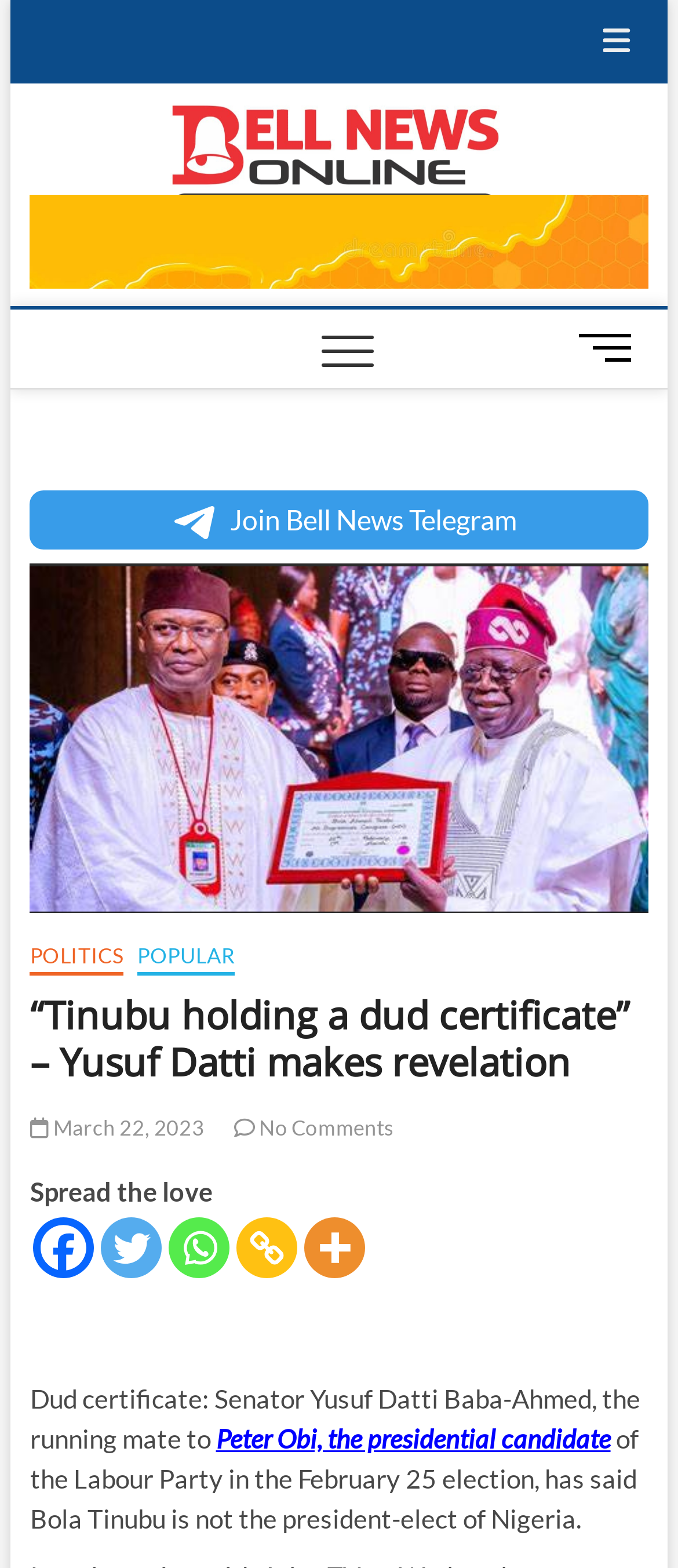Please identify the bounding box coordinates of the region to click in order to complete the given instruction: "Click submit". The coordinates should be four float numbers between 0 and 1, i.e., [left, top, right, bottom].

None